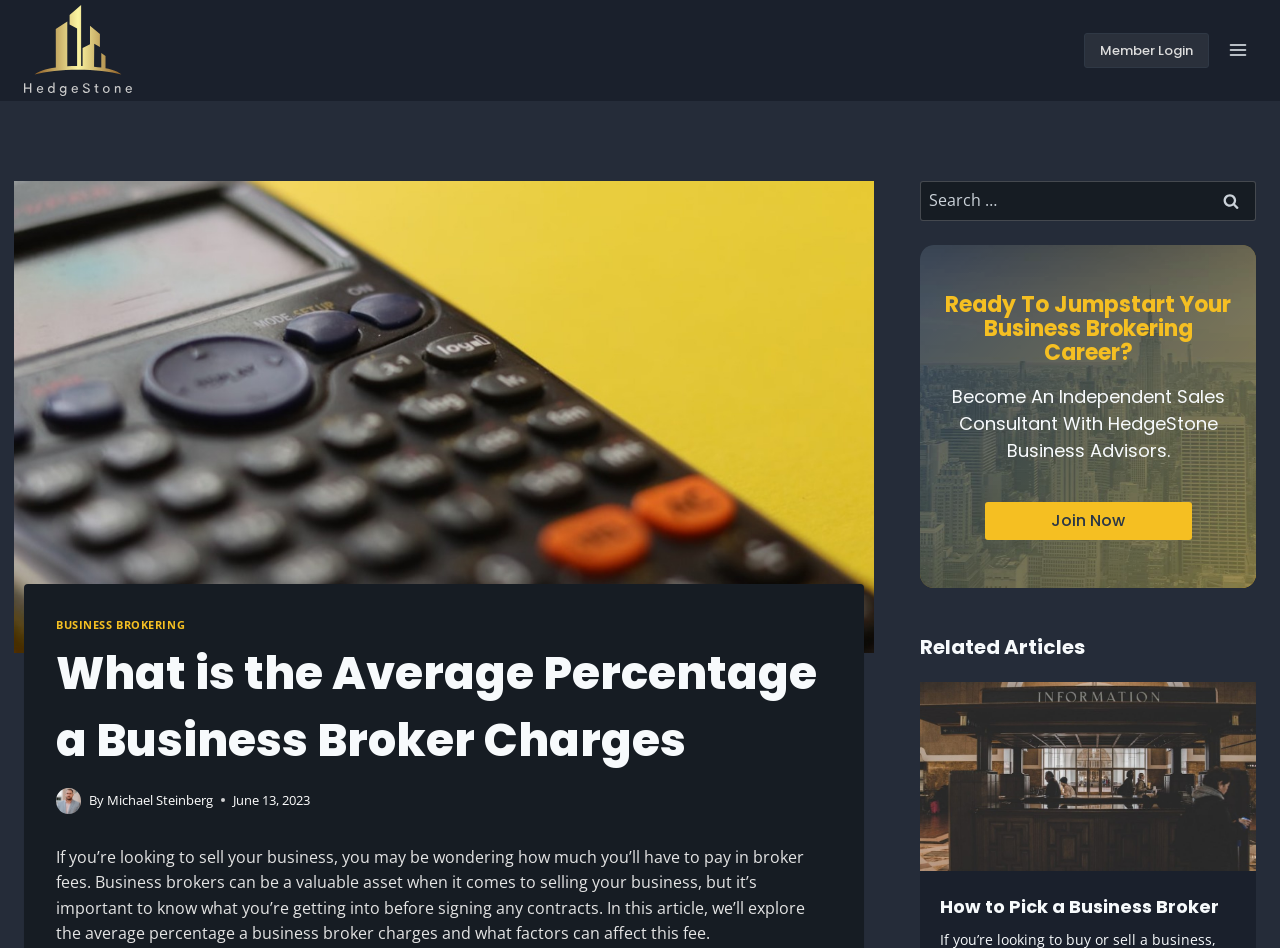Please find the bounding box coordinates of the clickable region needed to complete the following instruction: "Read more about Scholarship Opportunity Through FSASE". The bounding box coordinates must consist of four float numbers between 0 and 1, i.e., [left, top, right, bottom].

None